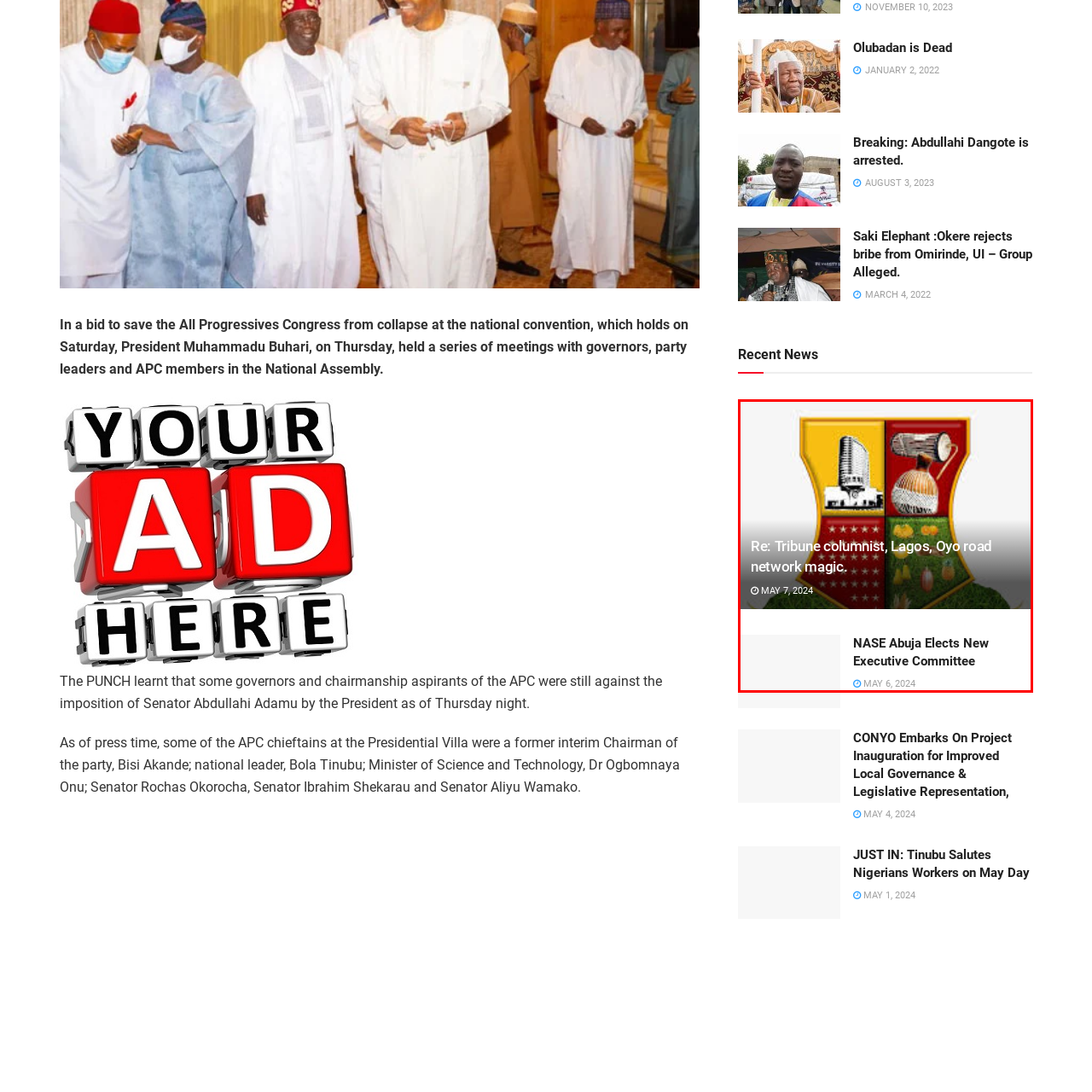What is the title of the news piece below the emblem?
Observe the part of the image inside the red bounding box and answer the question concisely with one word or a short phrase.

NASE Abuja Elects New Executive Committee